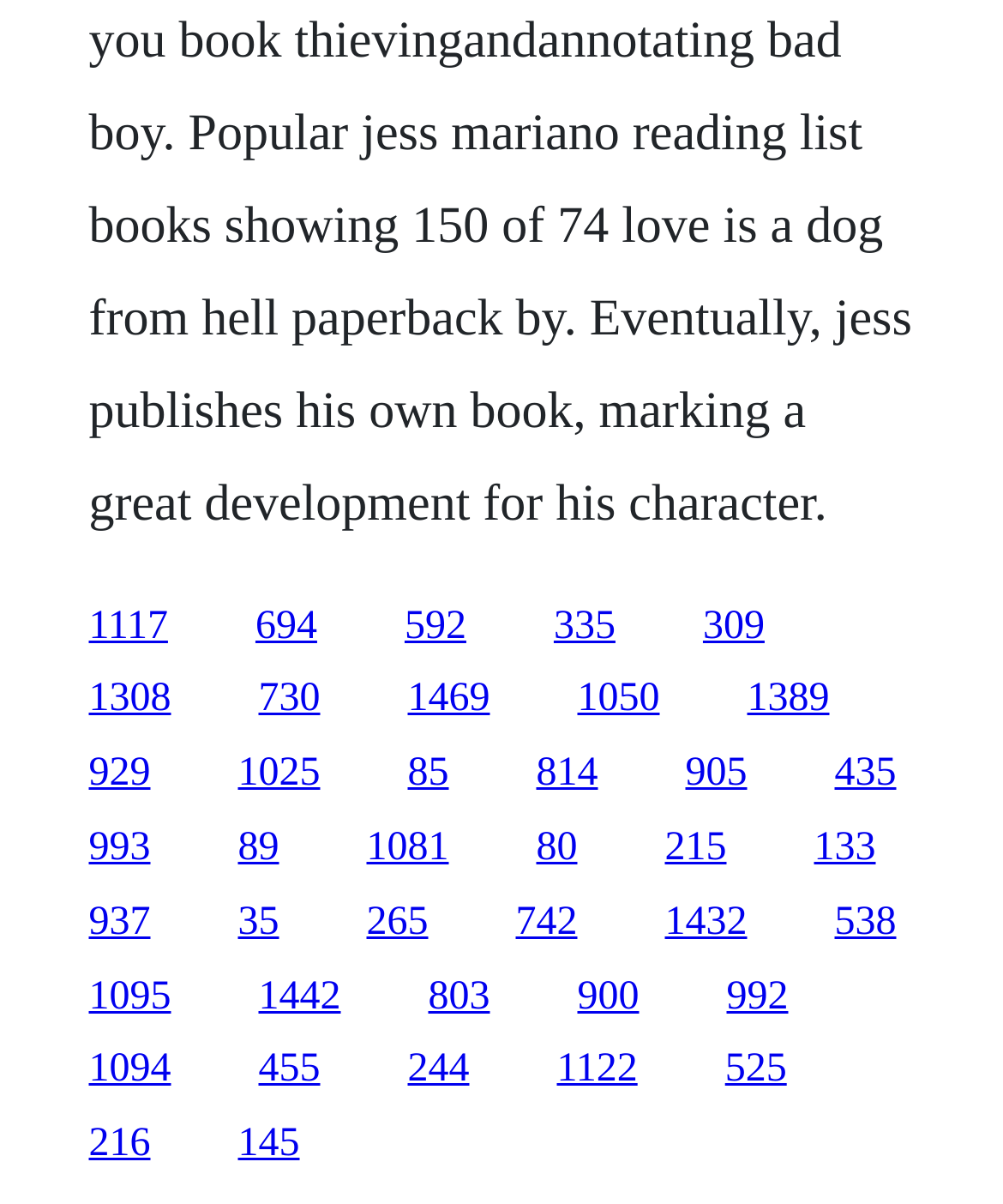How many links have a y1 coordinate greater than 0.7?
Please provide a full and detailed response to the question.

I analyzed the y1 coordinates of the links and found that 6 links have a y1 coordinate greater than 0.7, which are '937', '35', '265', '742', '1432', and '538'.